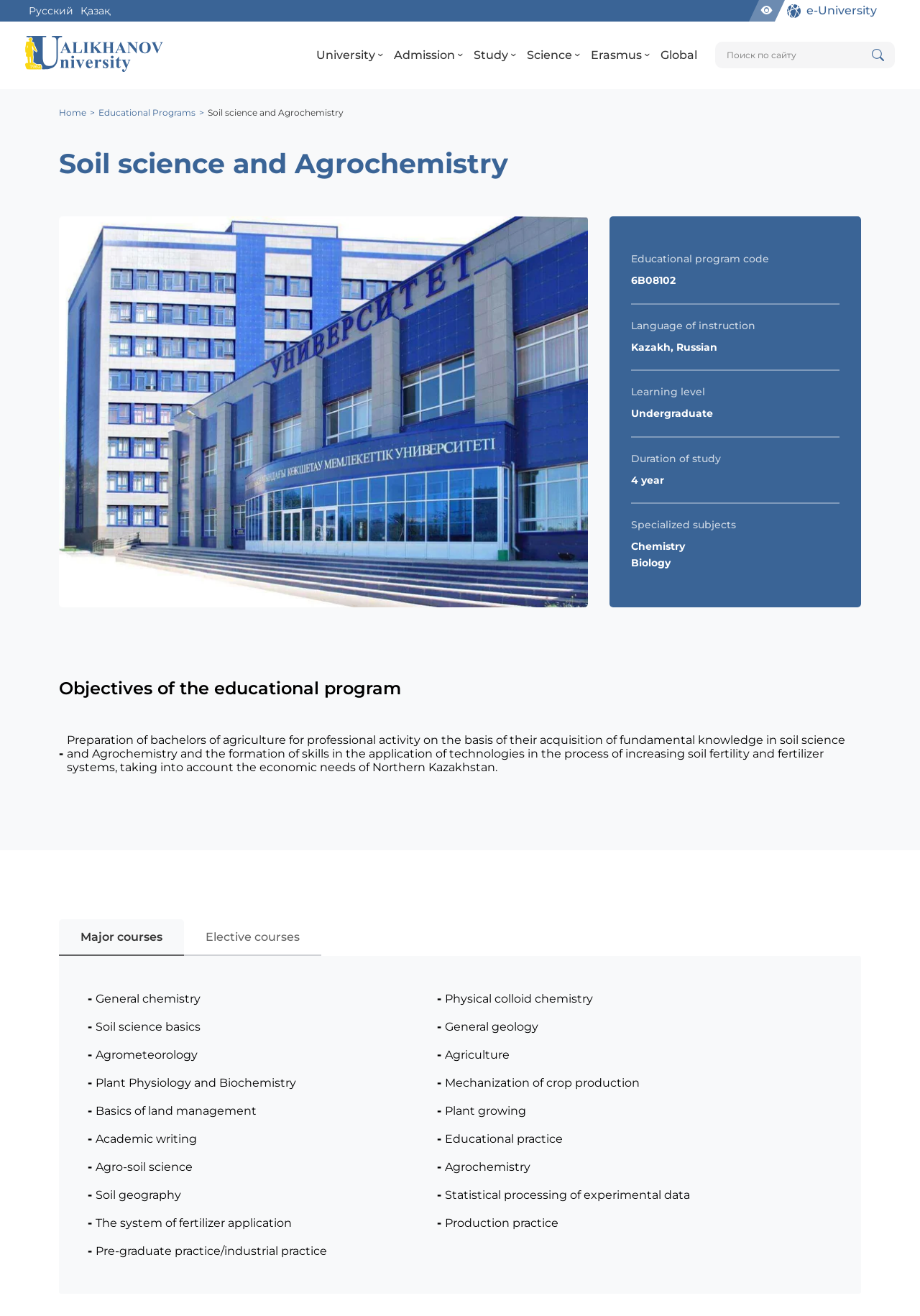Based on the description "Home", find the bounding box of the specified UI element.

[0.064, 0.081, 0.107, 0.09]